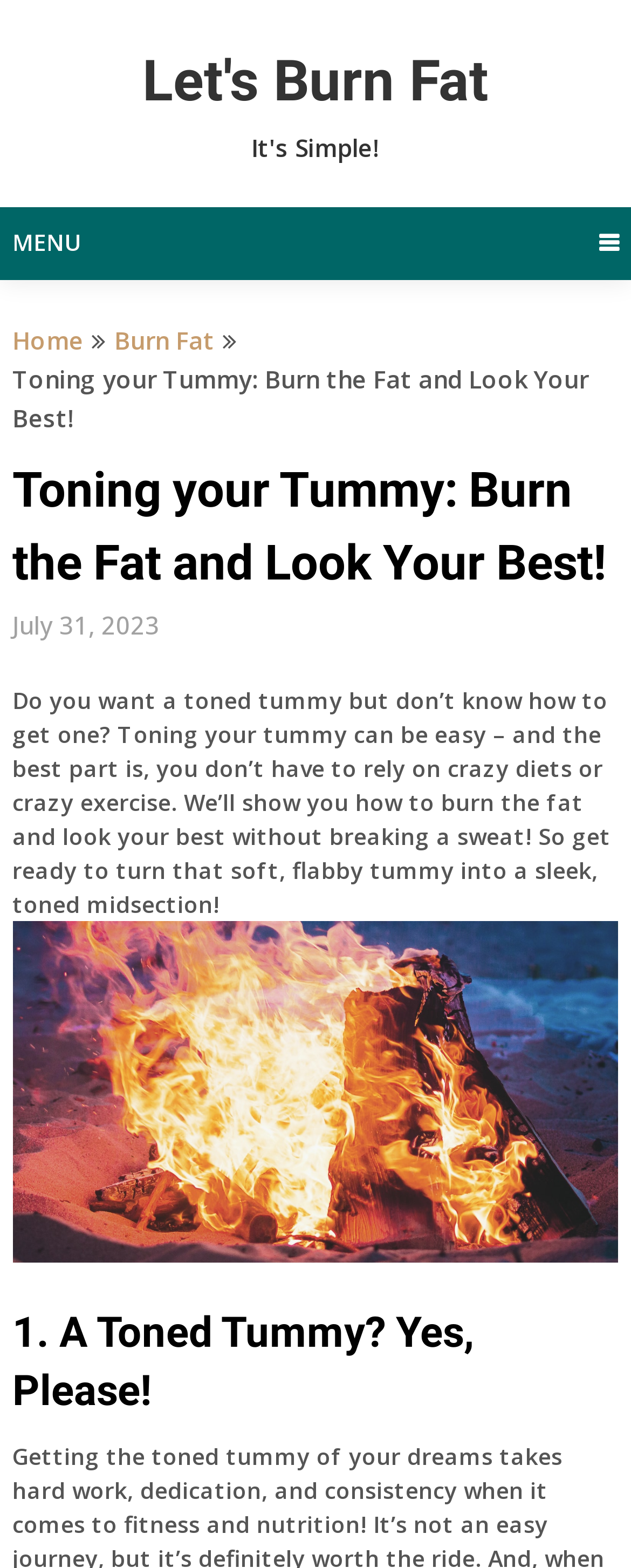What is the headline of the webpage?

Toning your Tummy: Burn the Fat and Look Your Best!